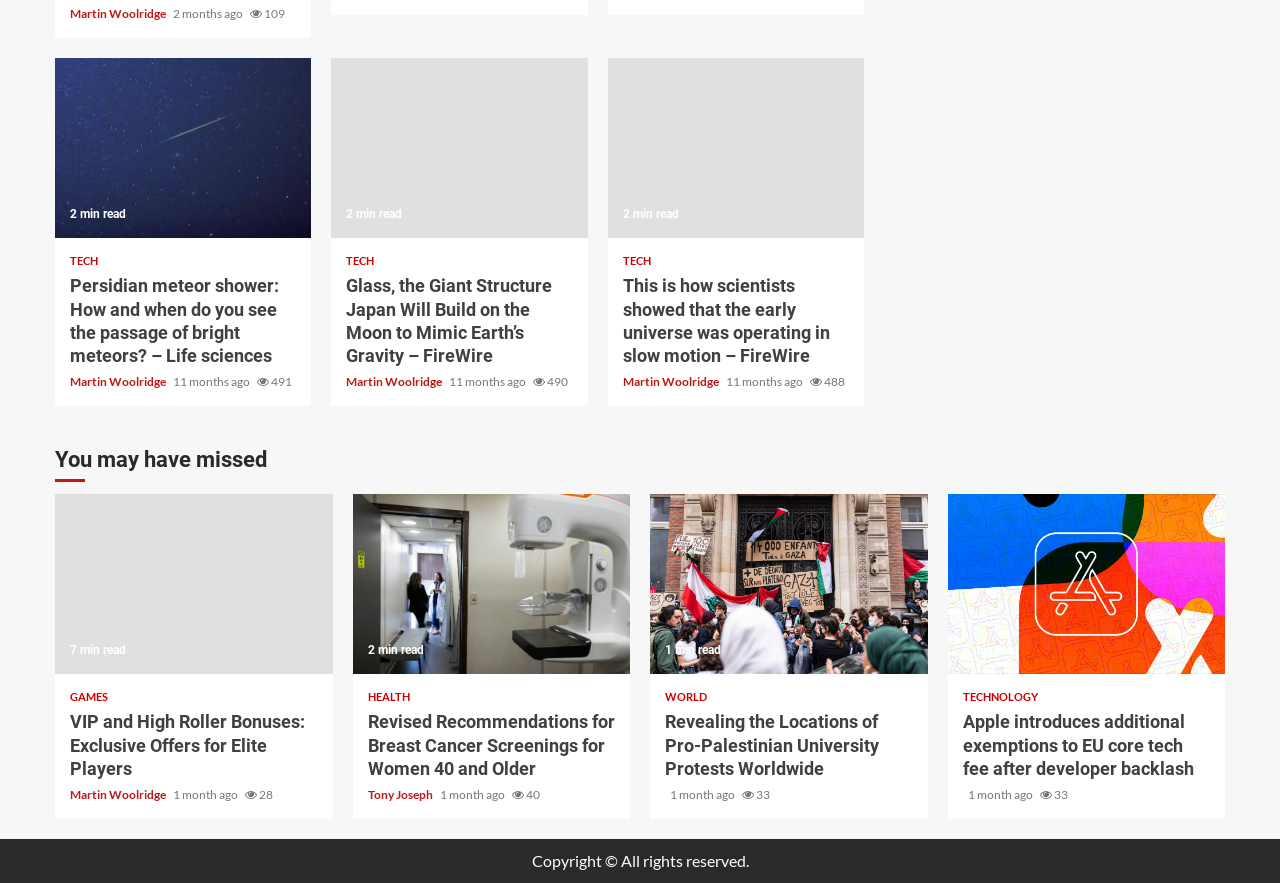Please predict the bounding box coordinates of the element's region where a click is necessary to complete the following instruction: "Read about Revised Recommendations for Breast Cancer Screenings". The coordinates should be represented by four float numbers between 0 and 1, i.e., [left, top, right, bottom].

[0.275, 0.56, 0.492, 0.764]